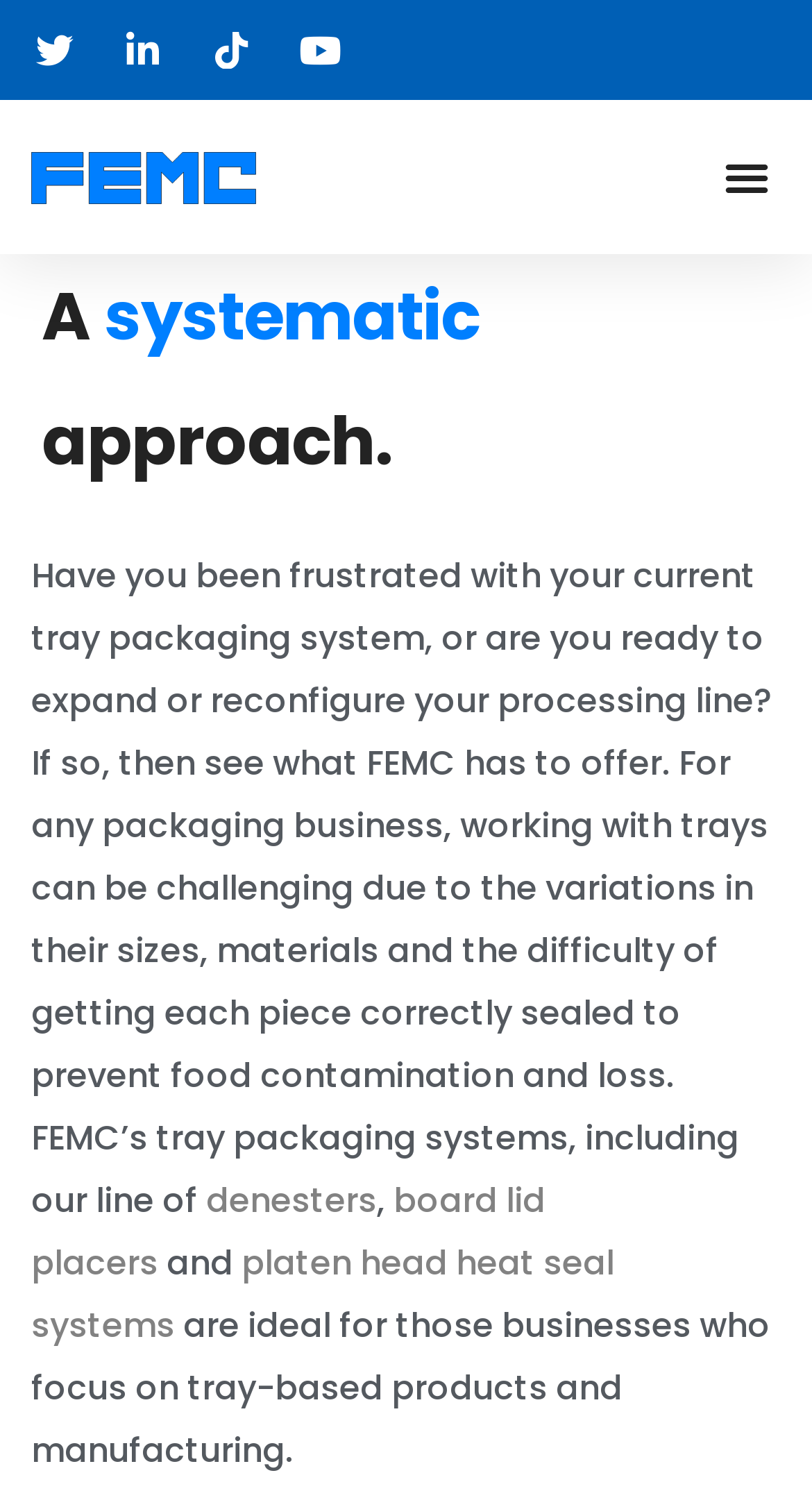Kindly respond to the following question with a single word or a brief phrase: 
Where is the menu toggle button located?

Top right corner